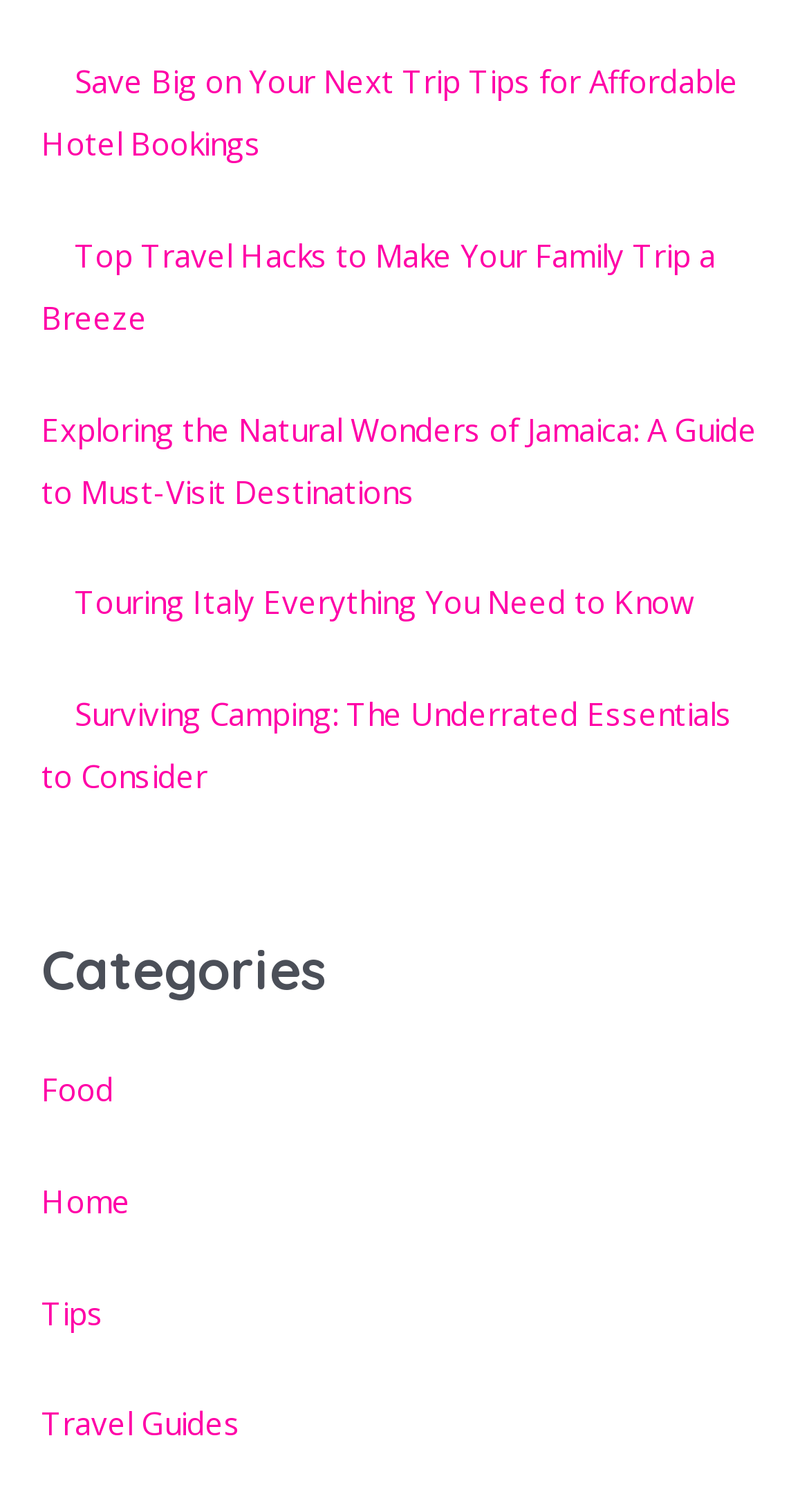Predict the bounding box of the UI element that fits this description: "Travel Guides".

[0.051, 0.928, 0.297, 0.955]